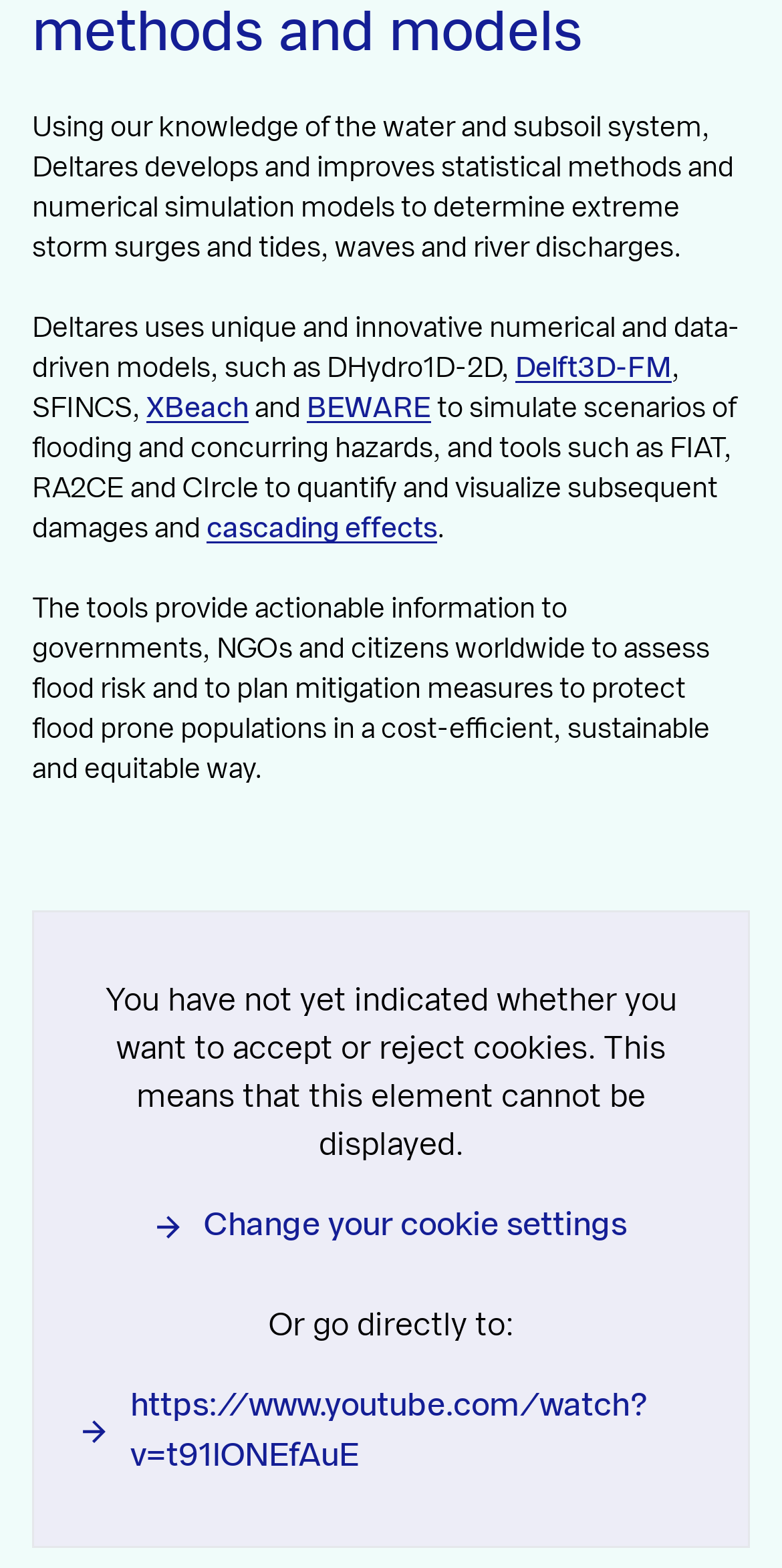Locate the UI element described by Careers at Deltares in the provided webpage screenshot. Return the bounding box coordinates in the format (top-left x, top-left y, bottom-right x, bottom-right y), ensuring all values are between 0 and 1.

[0.082, 0.532, 0.408, 0.588]